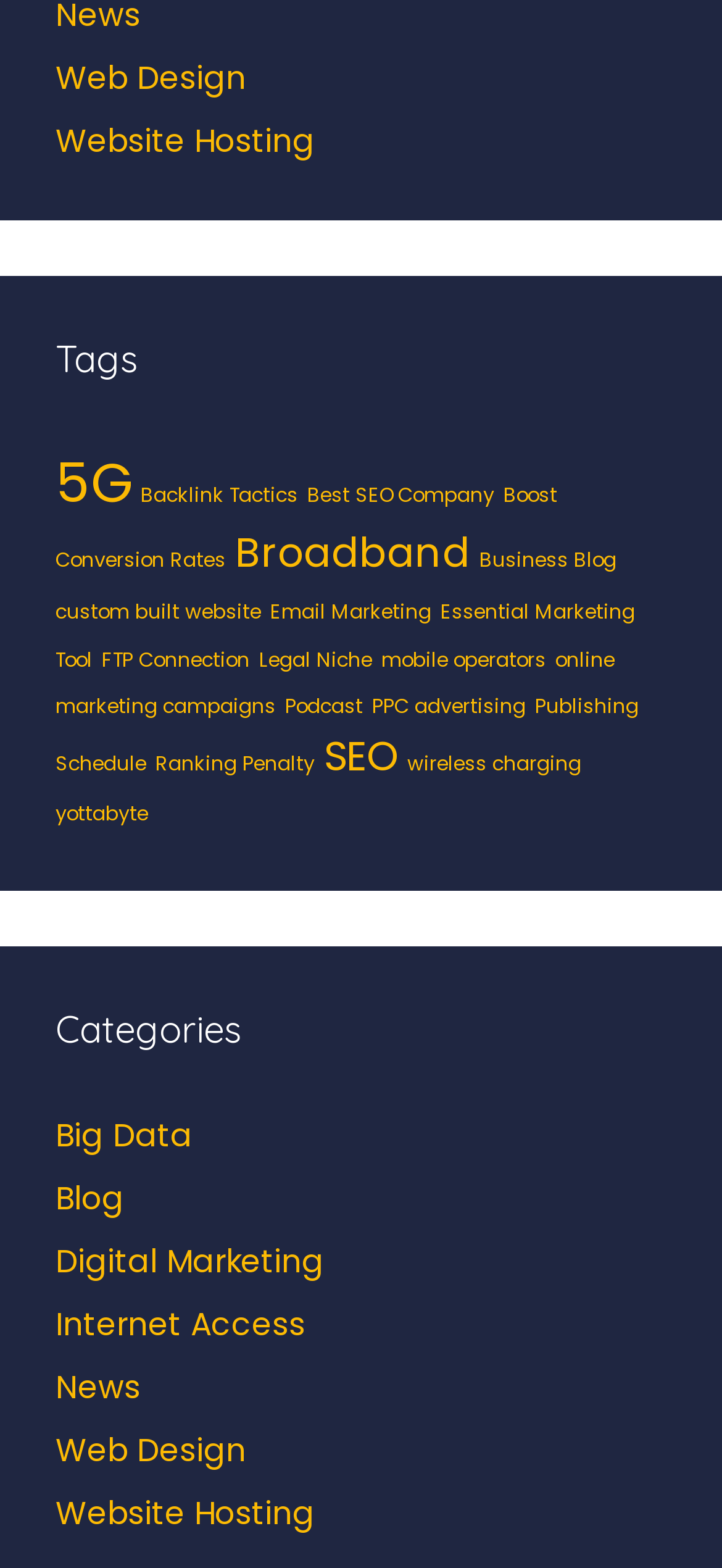Determine the bounding box coordinates of the clickable element to complete this instruction: "Visit 'News'". Provide the coordinates in the format of four float numbers between 0 and 1, [left, top, right, bottom].

[0.077, 0.87, 0.195, 0.899]